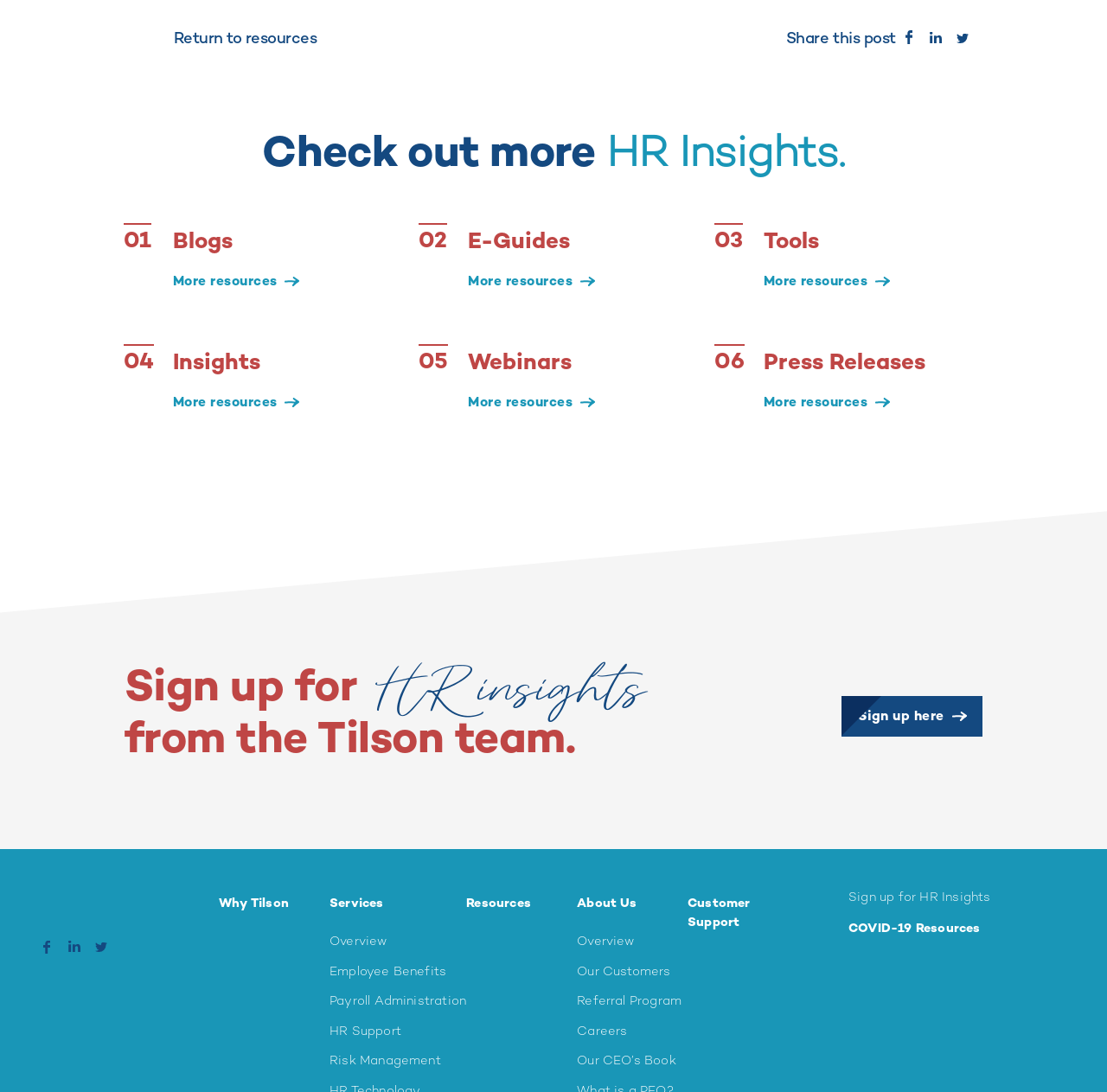Locate the bounding box of the UI element based on this description: "Why Tilson". Provide four float numbers between 0 and 1 as [left, top, right, bottom].

[0.198, 0.814, 0.298, 0.842]